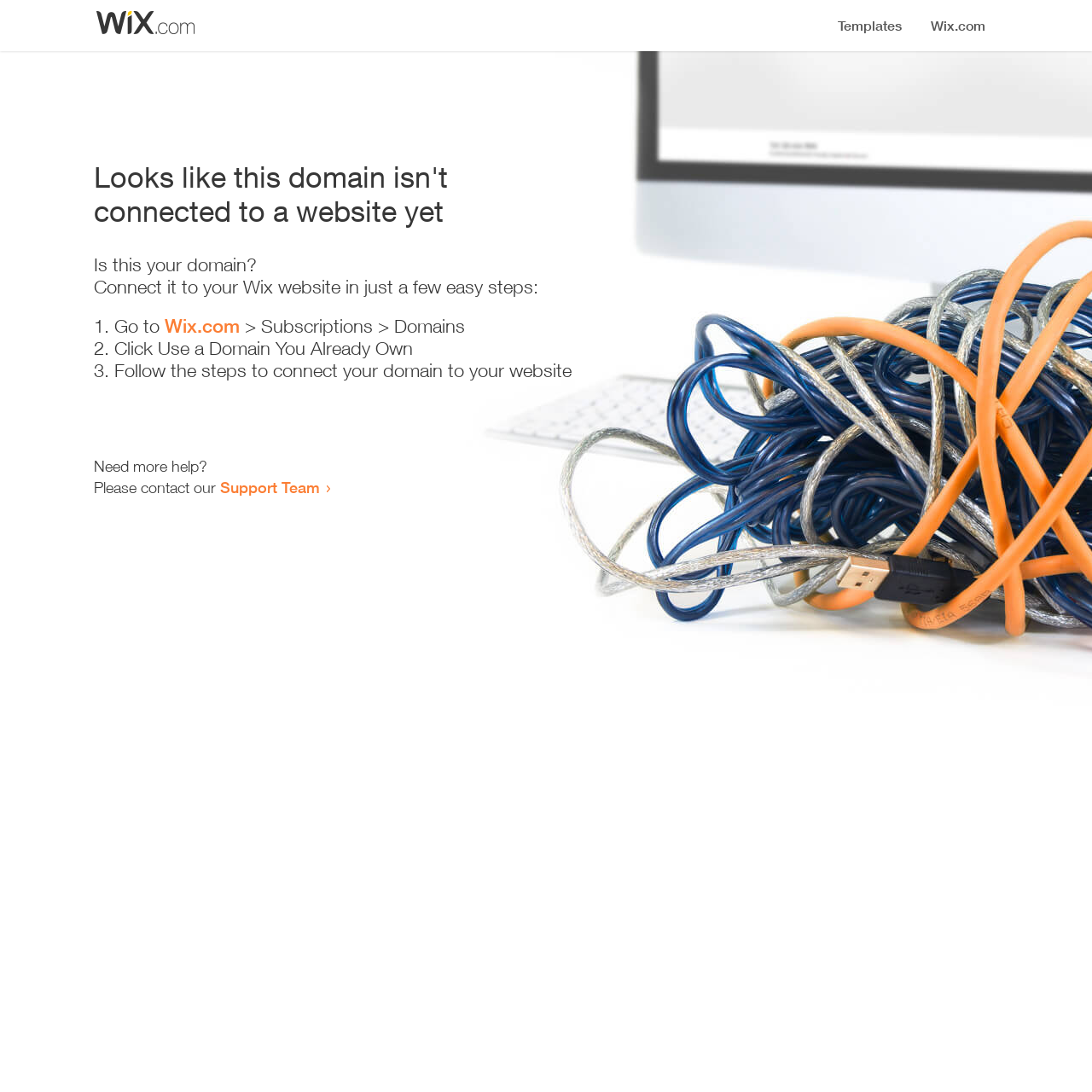Please determine and provide the text content of the webpage's heading.

Looks like this domain isn't
connected to a website yet